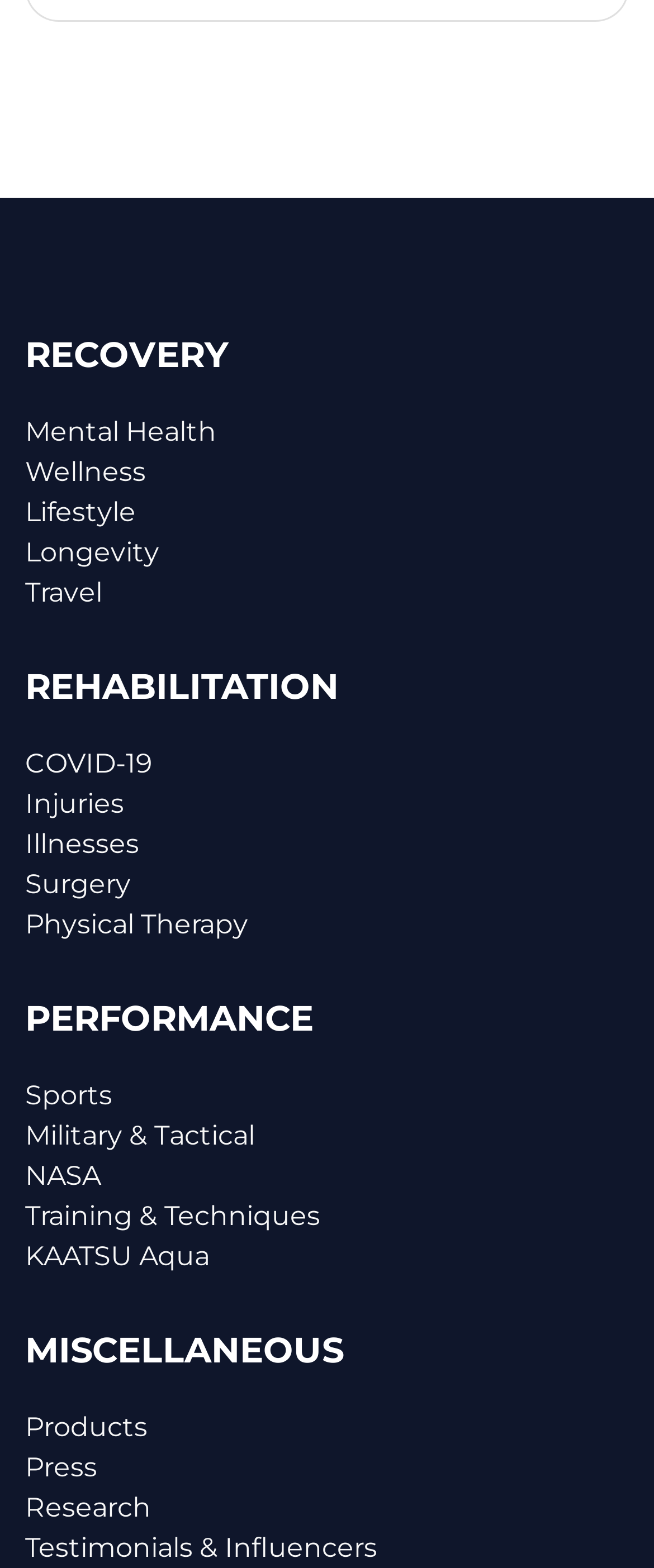Bounding box coordinates are specified in the format (top-left x, top-left y, bottom-right x, bottom-right y). All values are floating point numbers bounded between 0 and 1. Please provide the bounding box coordinate of the region this sentence describes: Physical Therapy

[0.038, 0.577, 0.962, 0.603]